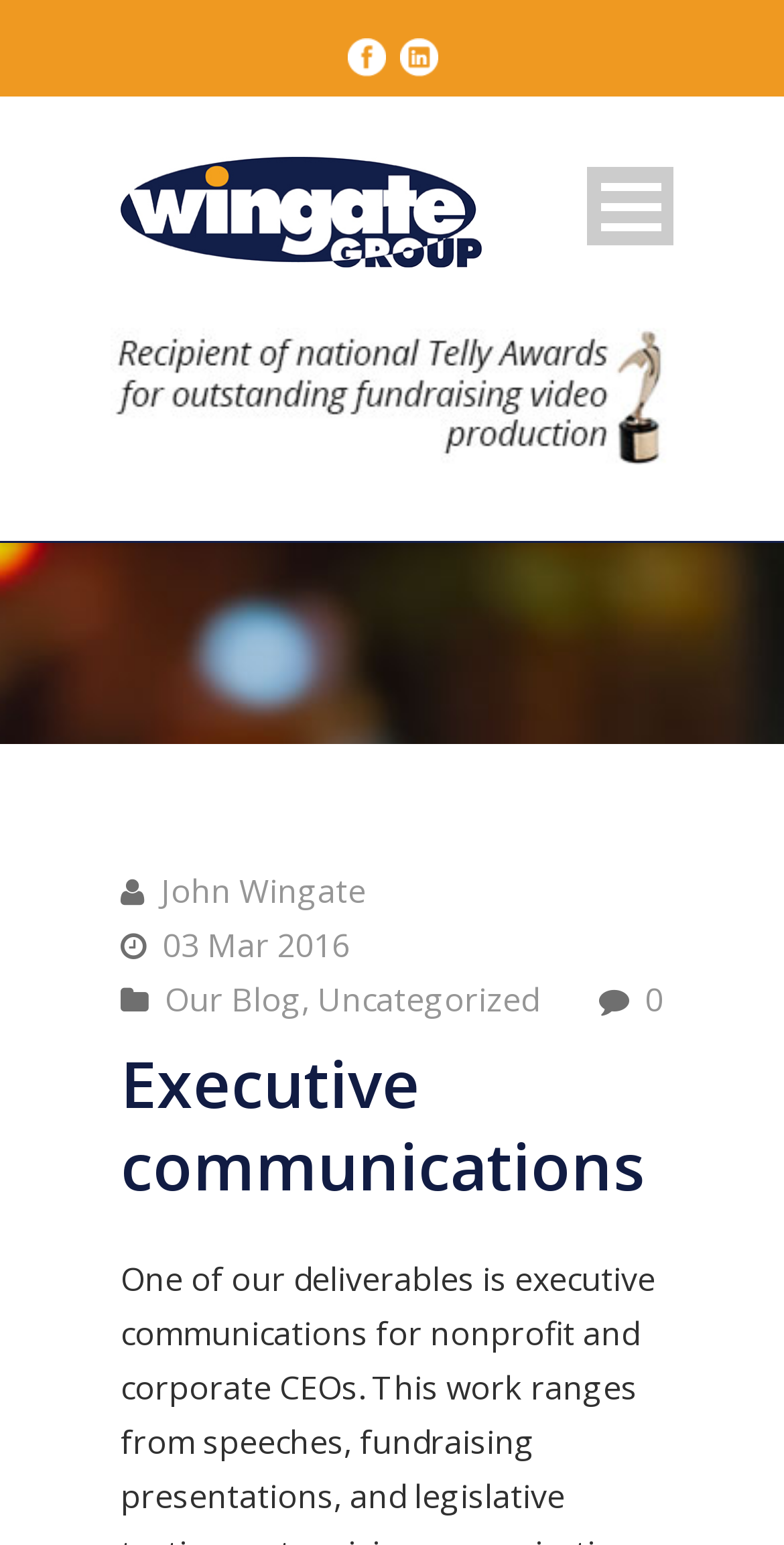Provide the bounding box for the UI element matching this description: "Nonprofit Fundraising".

[0.154, 0.506, 0.846, 0.571]